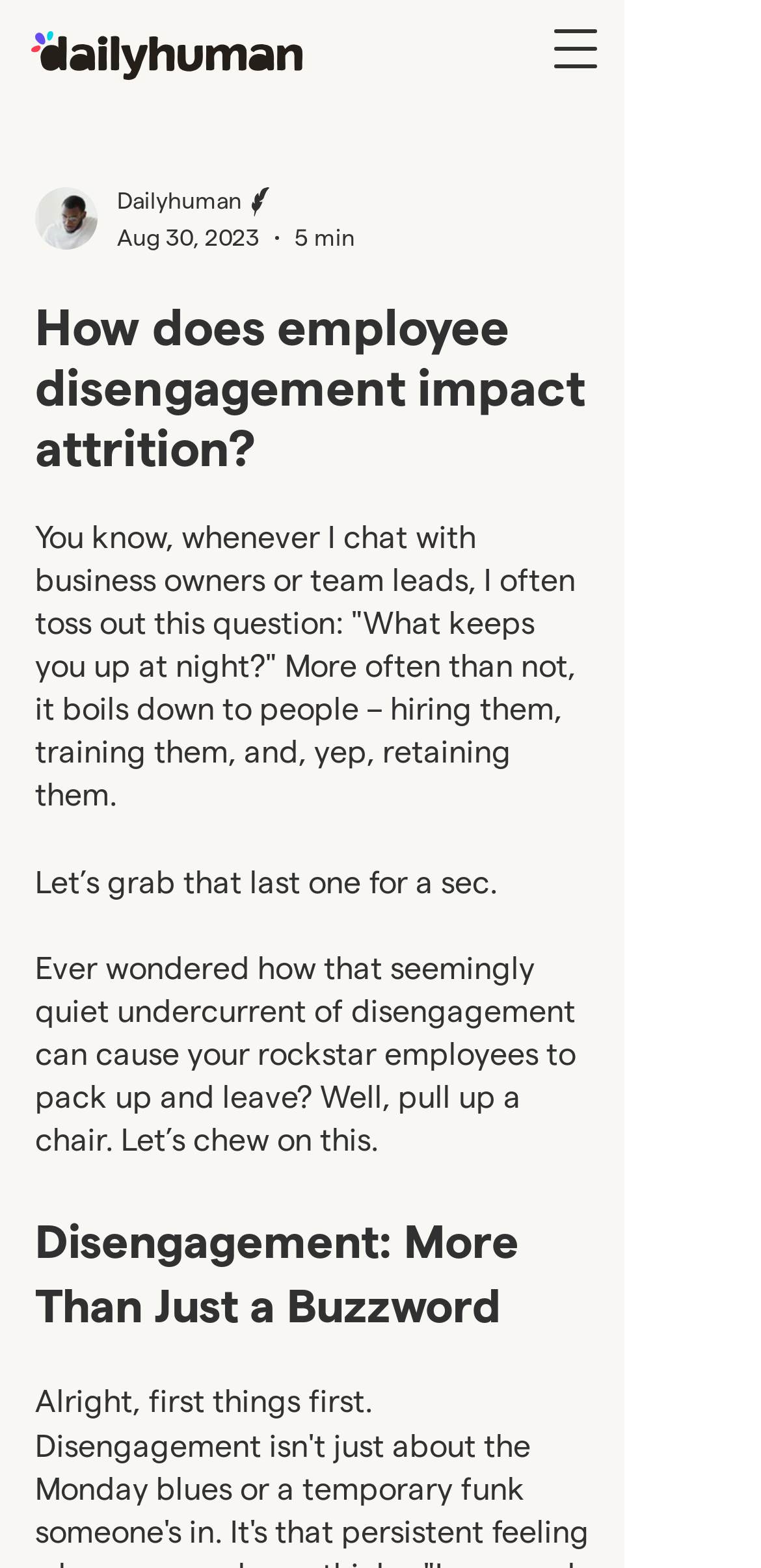How long does it take to read the article?
Using the screenshot, give a one-word or short phrase answer.

5 min